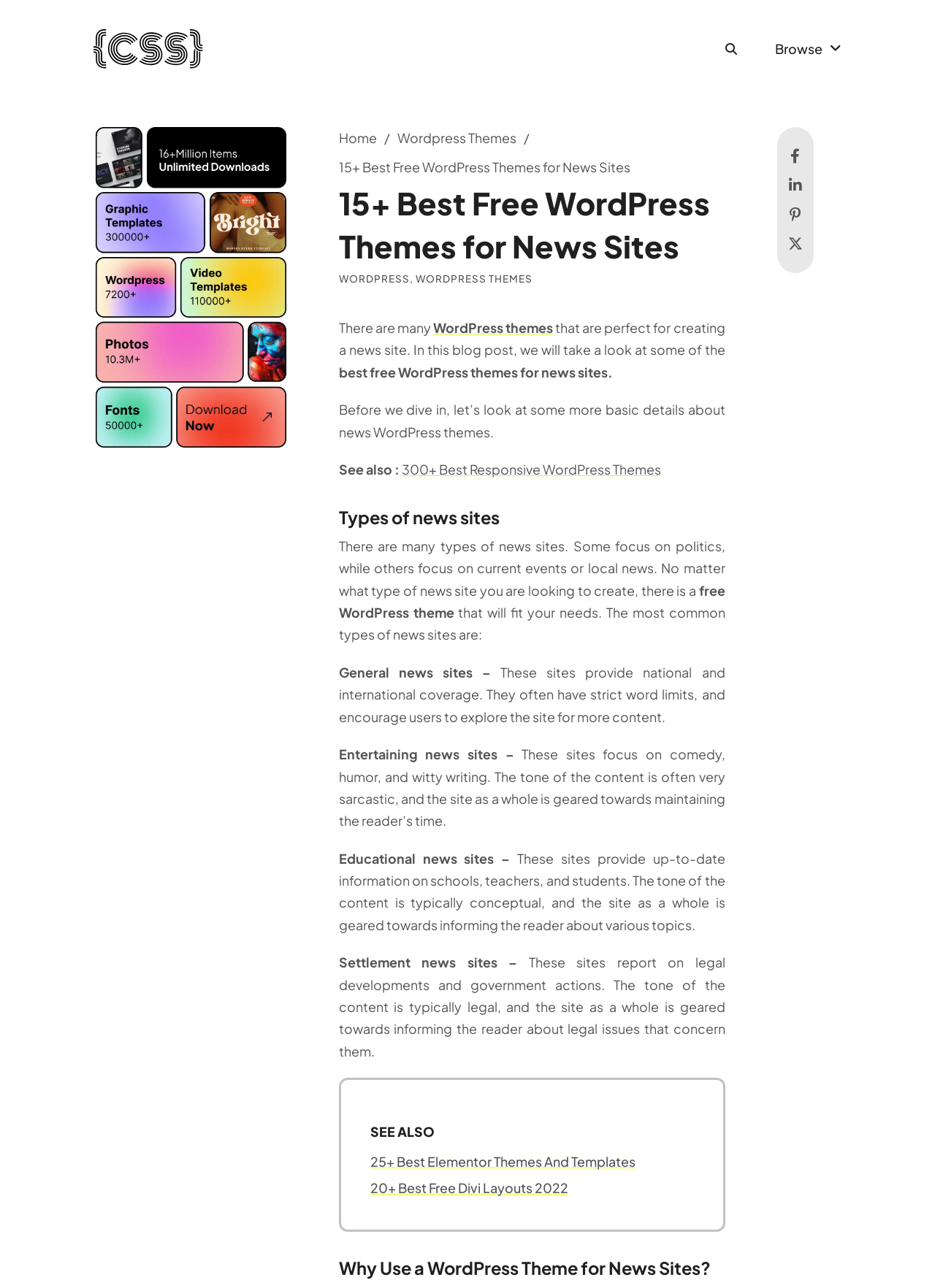Pinpoint the bounding box coordinates of the element that must be clicked to accomplish the following instruction: "Read the 'Types of news sites' section". The coordinates should be in the format of four float numbers between 0 and 1, i.e., [left, top, right, bottom].

[0.362, 0.392, 0.775, 0.411]